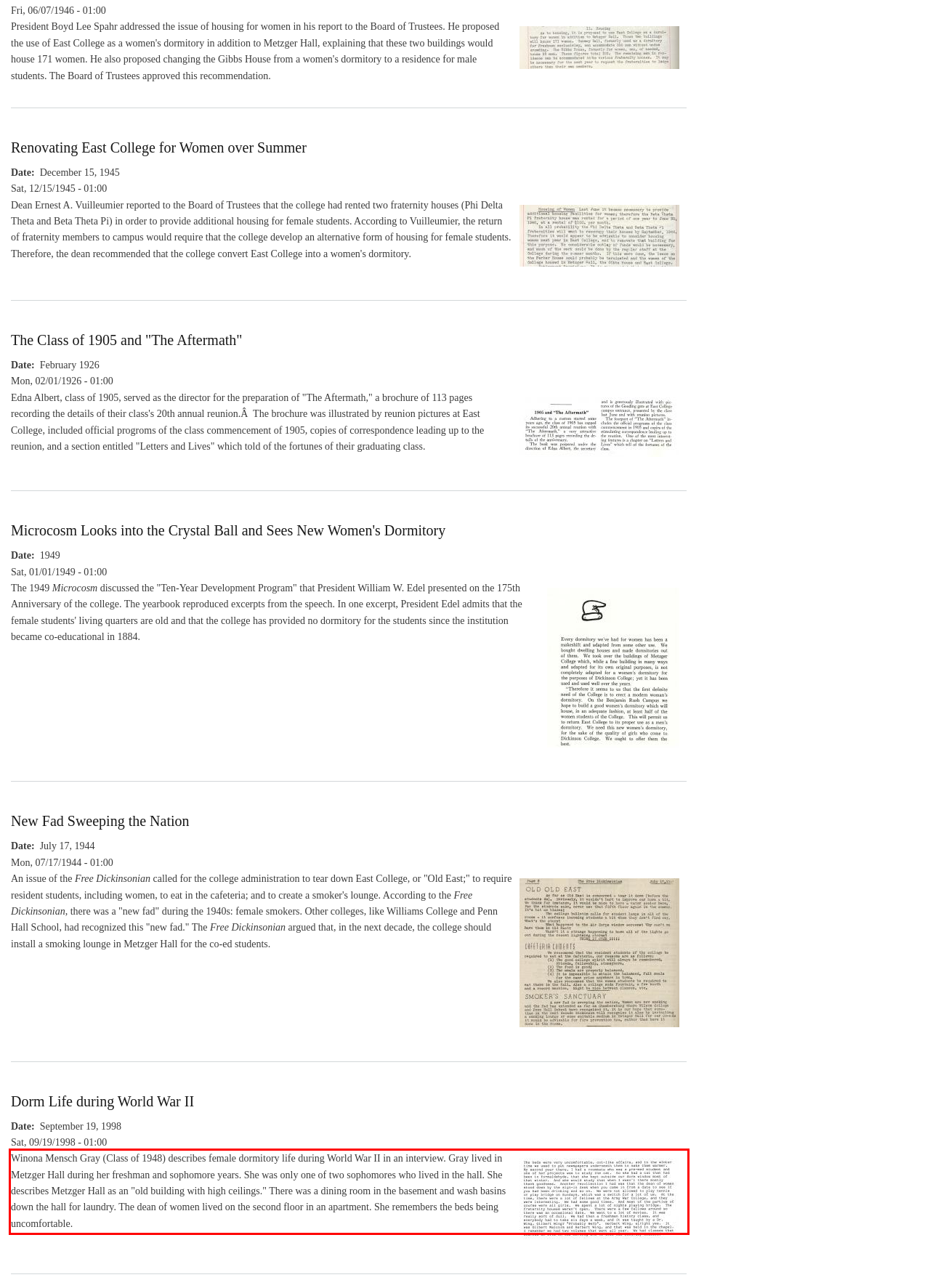With the given screenshot of a webpage, locate the red rectangle bounding box and extract the text content using OCR.

Winona Mensch Gray (Class of 1948) describes female dormitory life during World War II in an interview. Gray lived in Metzger Hall during her freshman and sophomore years. She was only one of two sophomores who lived in the hall. She describes Metzger Hall as an "old building with high ceilings." There was a dining room in the basement and wash basins down the hall for laundry. The dean of women lived on the second floor in an apartment. She remembers the beds being uncomfortable.